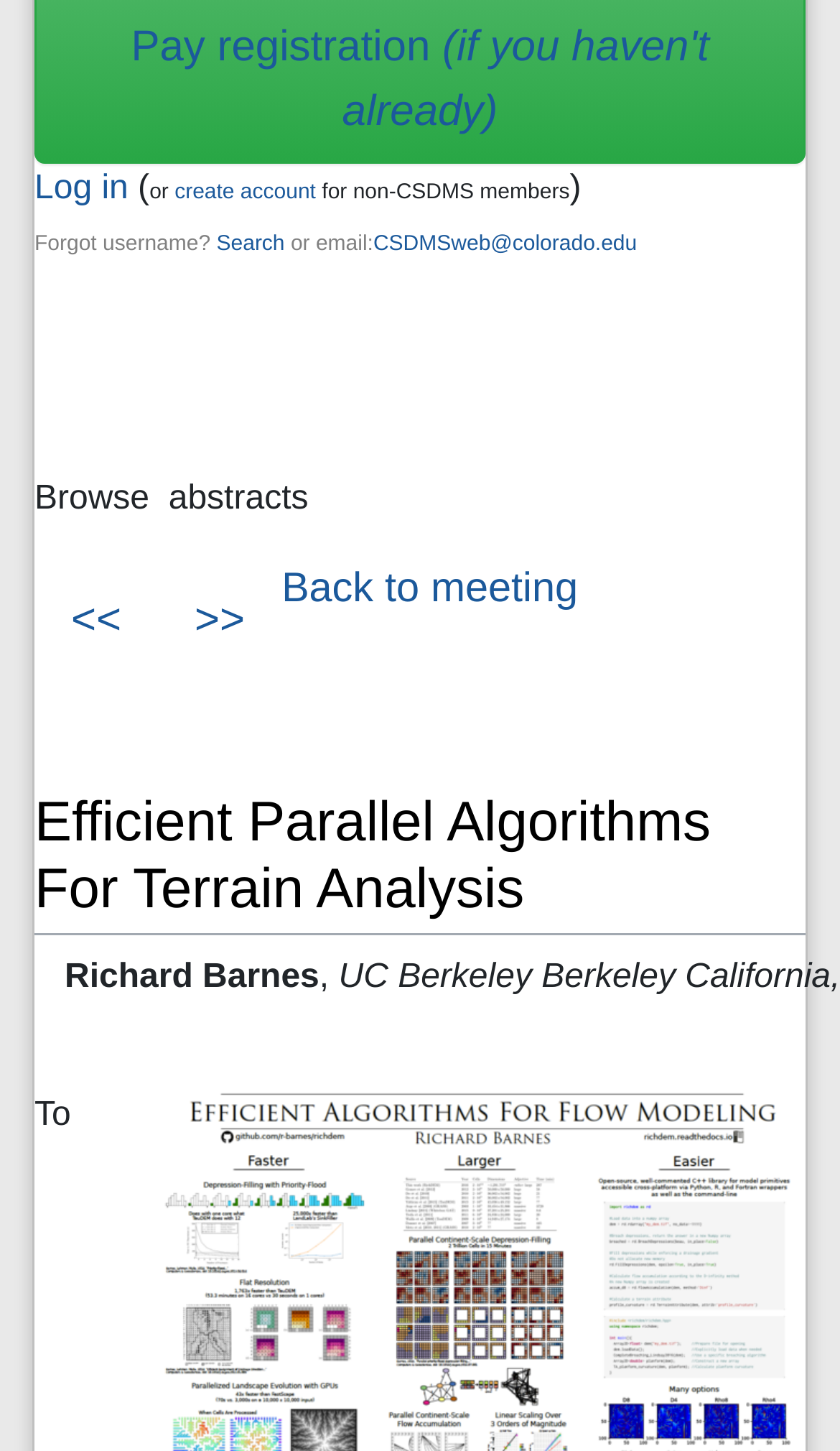Determine the bounding box coordinates for the UI element with the following description: "create account". The coordinates should be four float numbers between 0 and 1, represented as [left, top, right, bottom].

[0.208, 0.125, 0.376, 0.142]